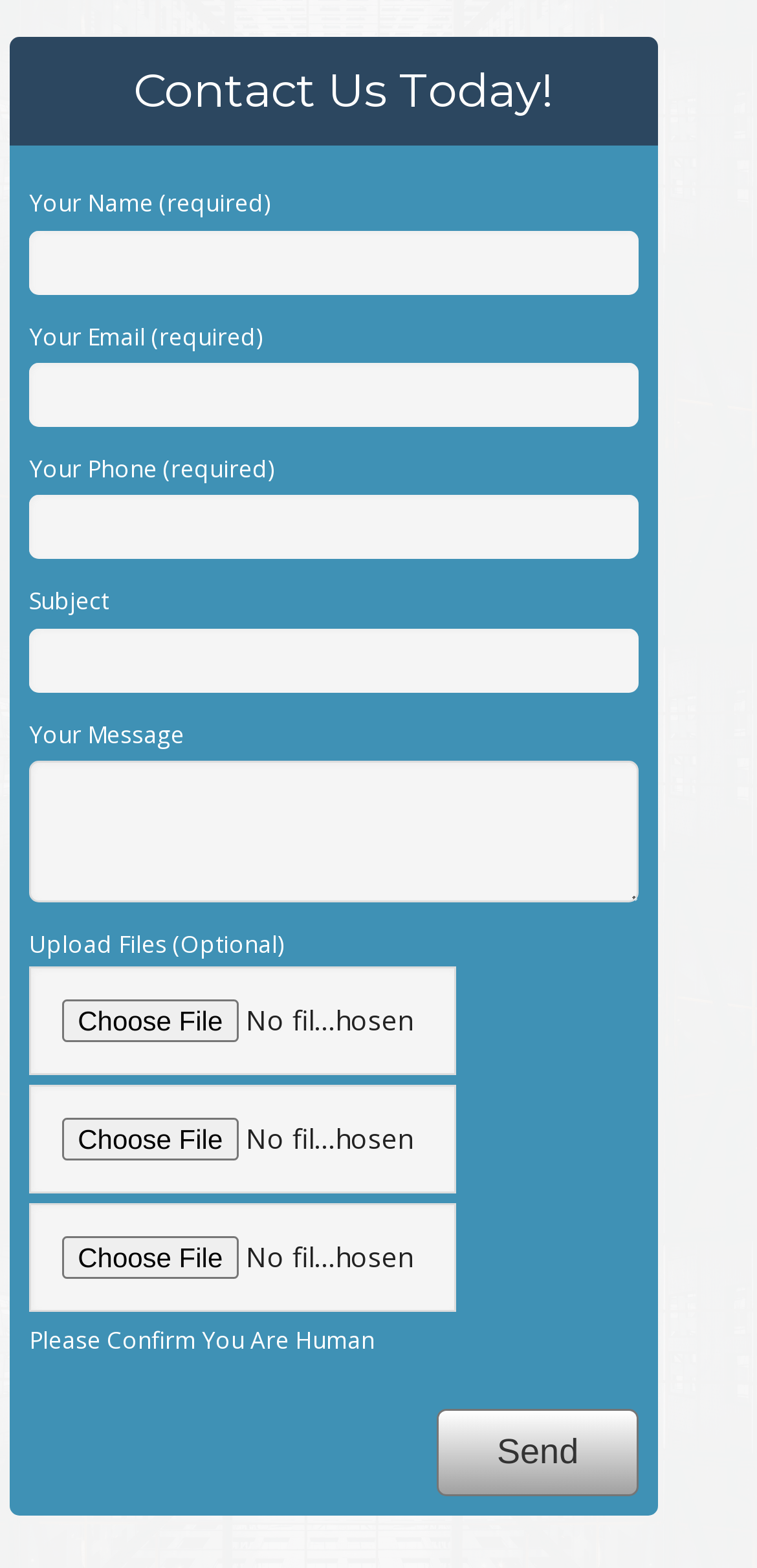What is the purpose of the 'Please Confirm You Are Human' section?
Based on the image, answer the question with as much detail as possible.

The section 'Please Confirm You Are Human' is likely a CAPTCHA (Completely Automated Public Turing test to tell Computers and Humans Apart) challenge, which is used to verify that the user is a human and not a bot or automated program.